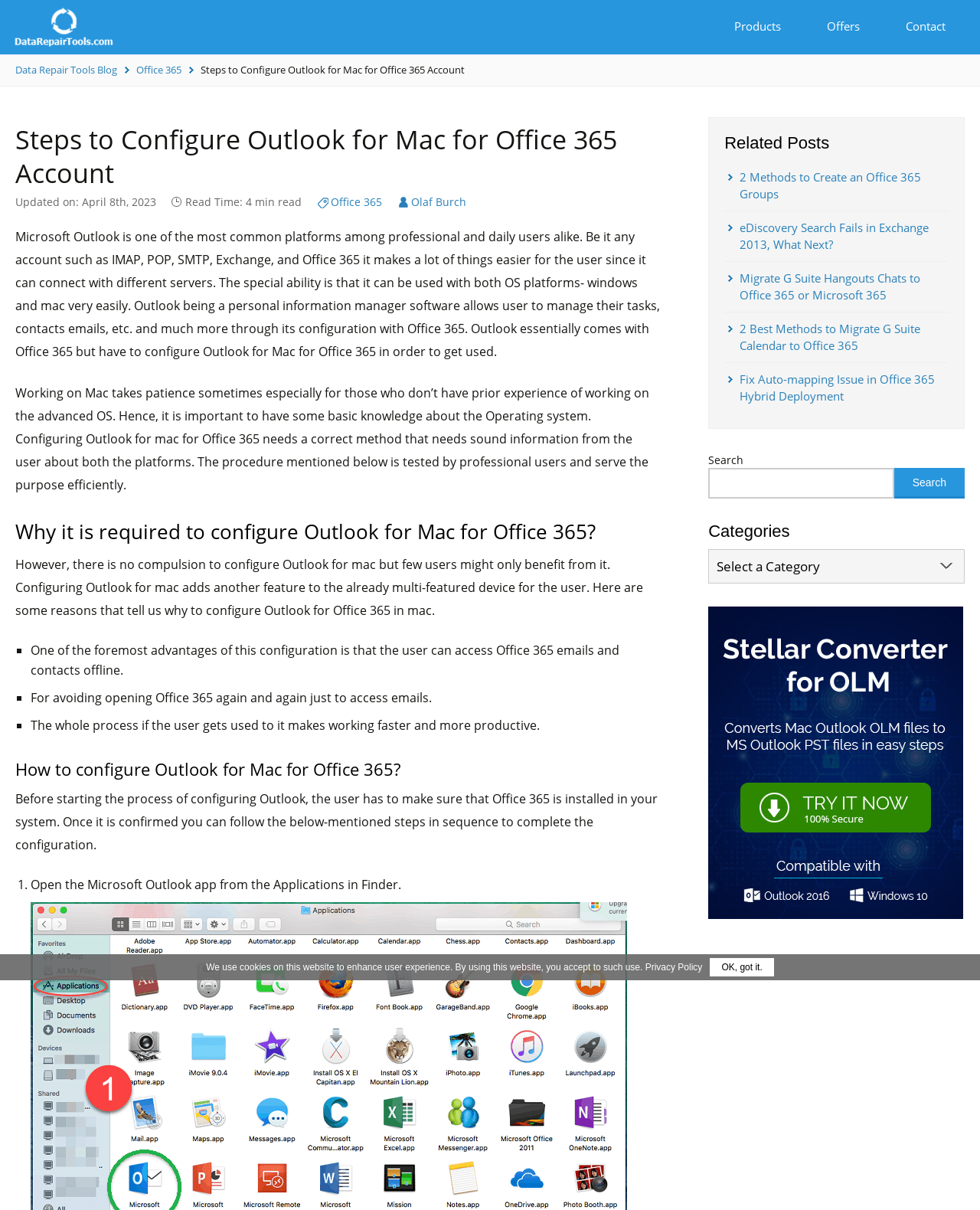Determine the bounding box coordinates for the clickable element to execute this instruction: "Click on Data Repair Tools". Provide the coordinates as four float numbers between 0 and 1, i.e., [left, top, right, bottom].

[0.012, 0.0, 0.118, 0.045]